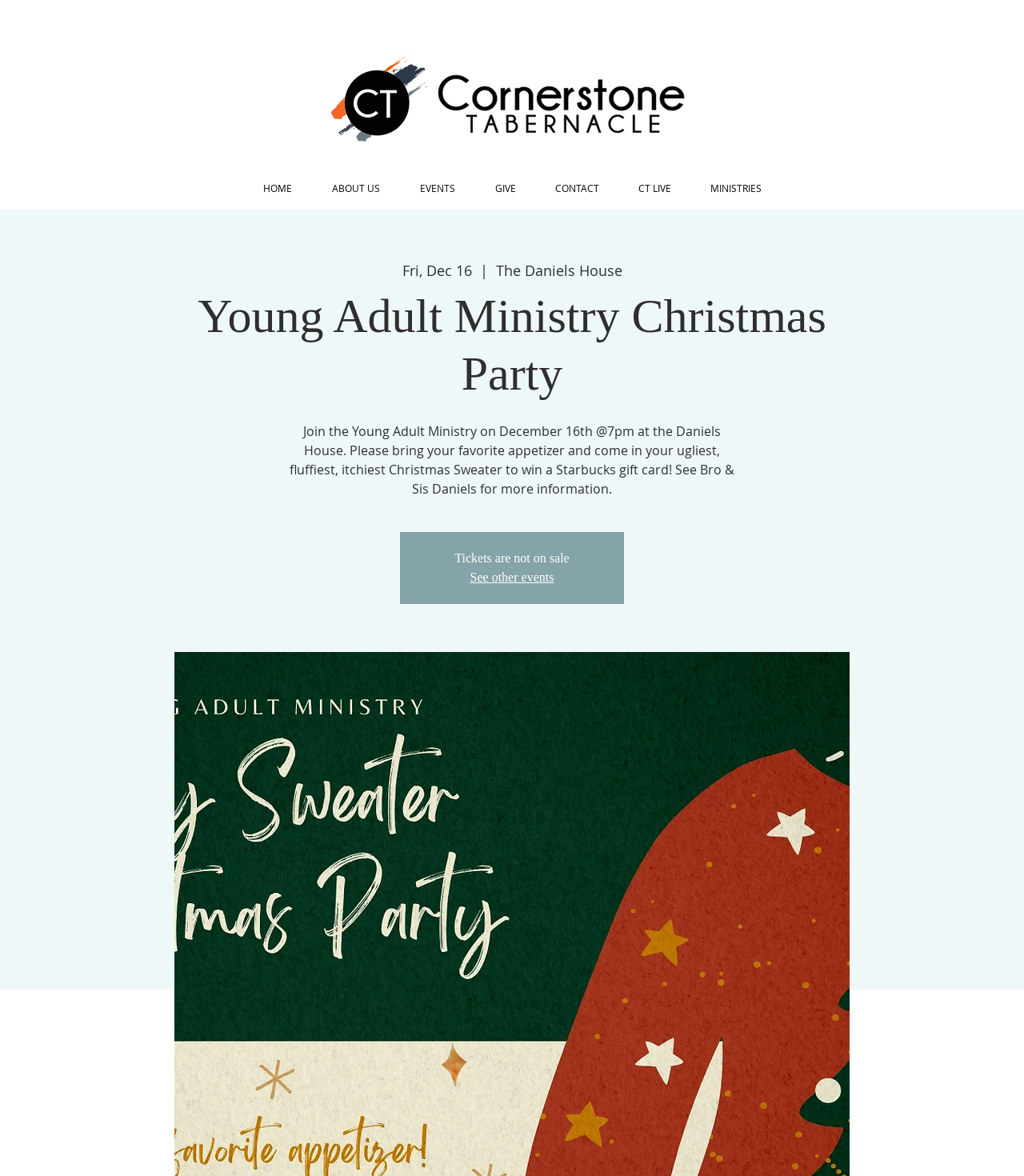Provide a thorough description of this webpage.

The webpage is about a Young Adult Ministry Christmas Party event. At the top, there are two links on the left and right sides, respectively. Below them, a navigation menu labeled "Site" is located, containing seven links: "HOME", "ABOUT US", "EVENTS", "GIVE", "CONTACT", "CT LIVE", and "MINISTRIES". 

The main content of the page is about the Christmas party event. The event title "Young Adult Ministry Christmas Party" is prominently displayed. Below the title, there is a line of text indicating the date and location of the event: "Fri, Dec 16 | The Daniels House". 

A paragraph of text provides more details about the event, including the time, what to bring, and a prize for the ugliest Christmas sweater. This text is positioned below the event title and date. 

Further down, there is a note stating "Tickets are not on sale", and a link to "See other events" is placed below it.